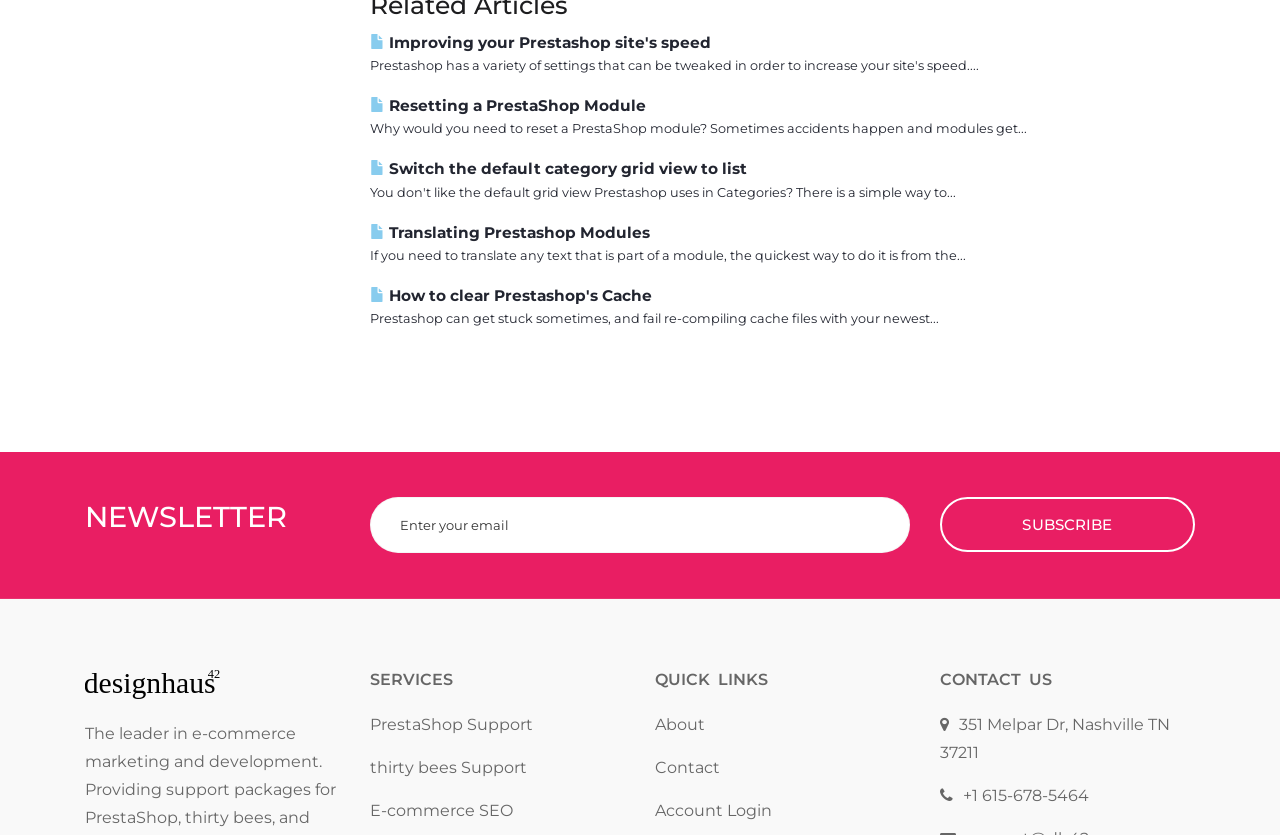Locate the bounding box coordinates of the clickable region necessary to complete the following instruction: "Reset a PrestaShop module". Provide the coordinates in the format of four float numbers between 0 and 1, i.e., [left, top, right, bottom].

[0.289, 0.115, 0.505, 0.138]